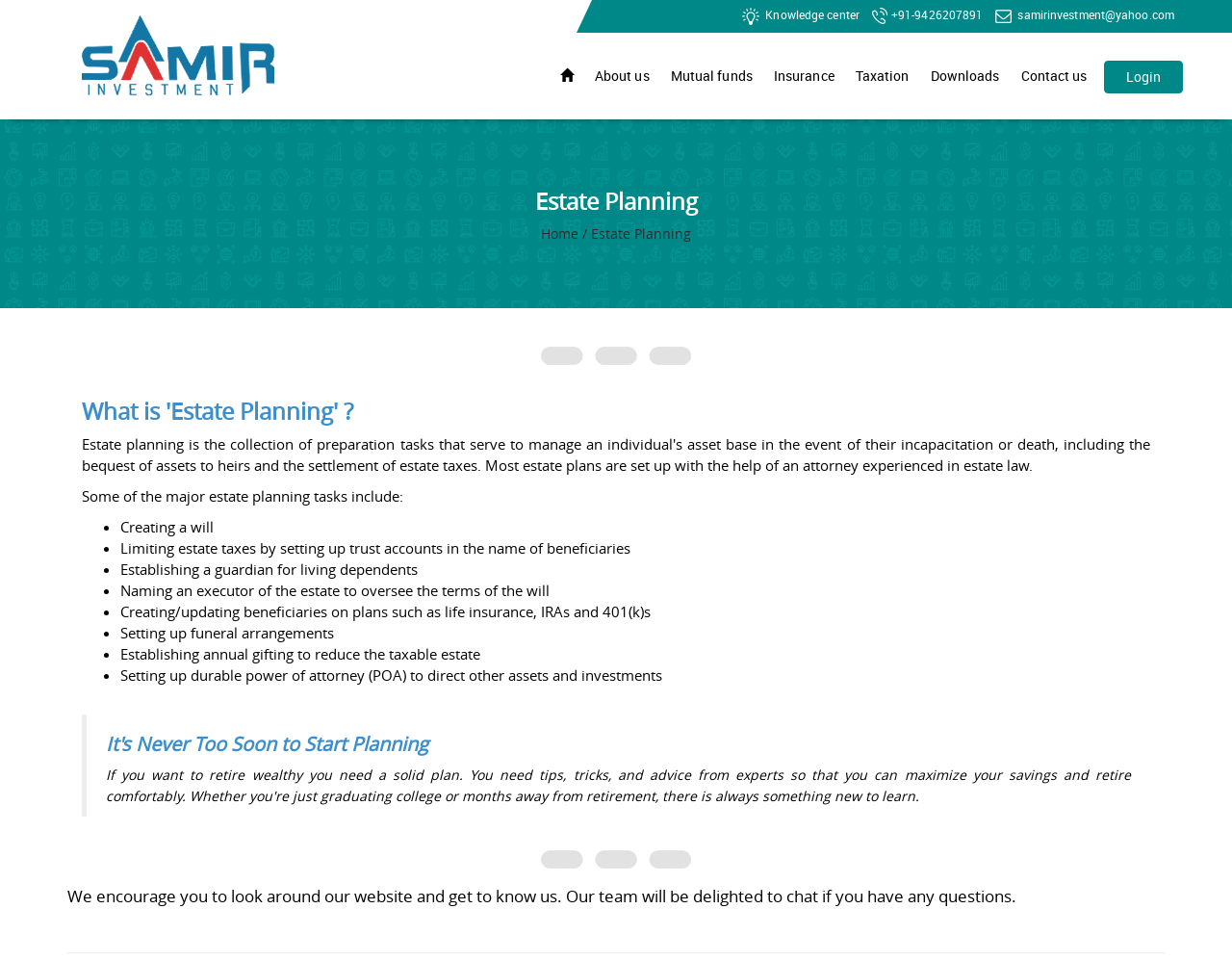How many links are there in the top navigation menu?
Please answer the question as detailed as possible.

I counted the number of links in the top navigation menu by looking at the elements with type 'link' and found 7 links: About us, Mutual funds, Insurance, Taxation, Downloads, Contact us, and Login.